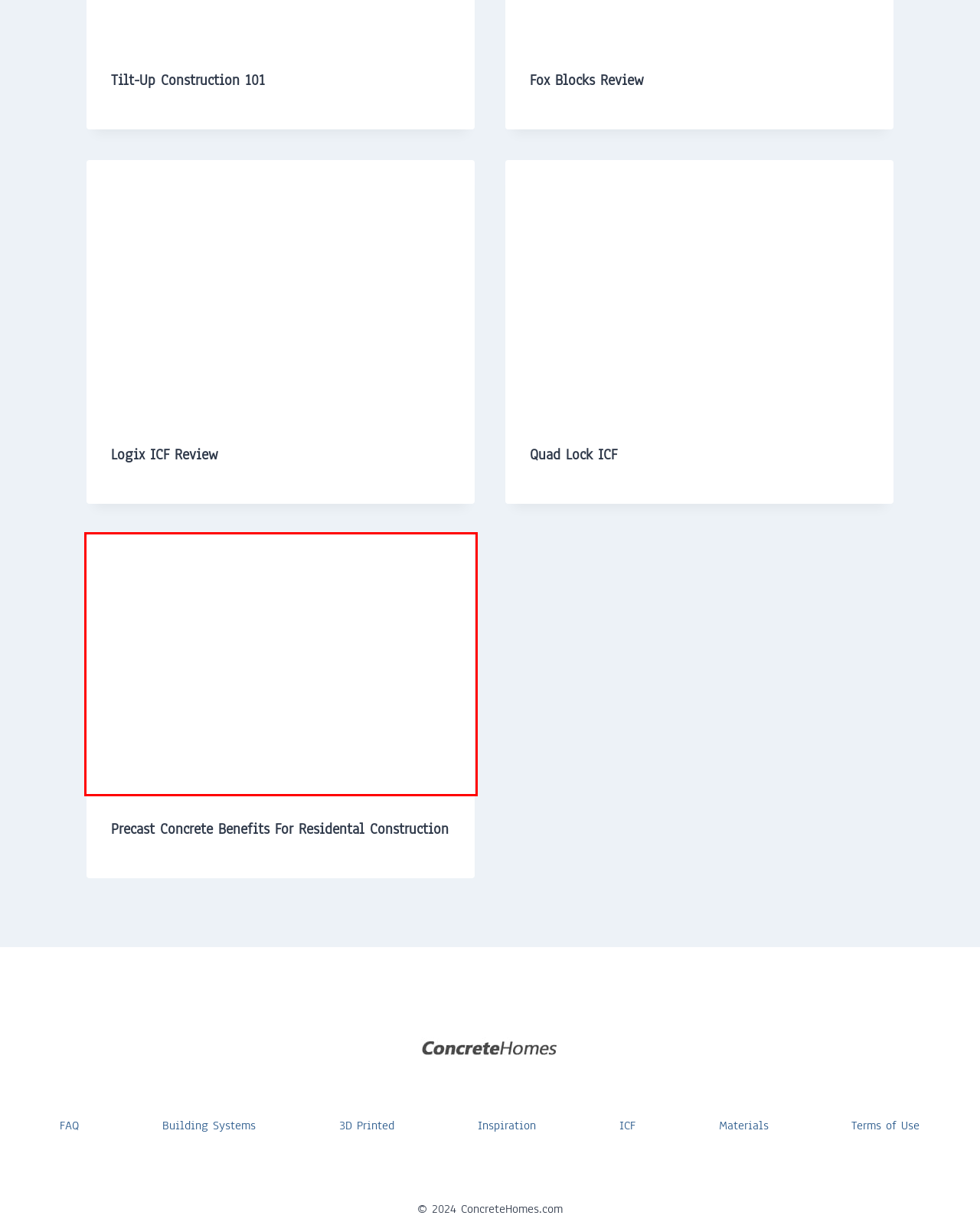Provided is a screenshot of a webpage with a red bounding box around an element. Select the most accurate webpage description for the page that appears after clicking the highlighted element. Here are the candidates:
A. Terms of Use - ConcreteHomes.com
B. Fox Blocks Review - ConcreteHomes.com
C. Quad Lock ICF - ConcreteHomes.com
D. Precast Concrete Benefits For Residental Construction - ConcreteHomes.com
E. (ICF) Insulated Concrete Forms - ConcreteHomes.com
F. Concrete Siding - ConcreteHomes.com
G. Logix ICF Review - ConcreteHomes.com
H. FAQ - ConcreteHomes.com

D